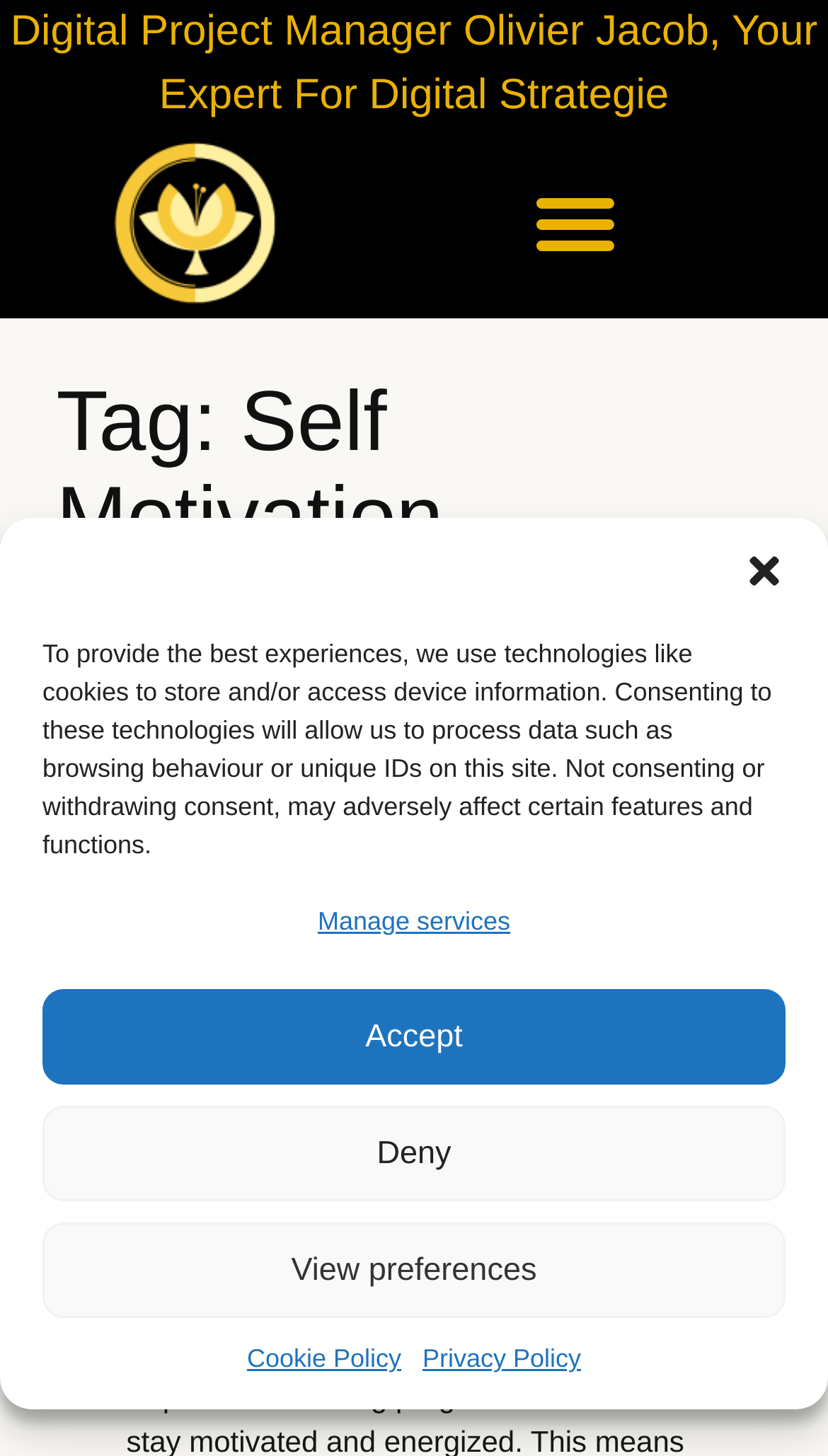Please provide the bounding box coordinates for the element that needs to be clicked to perform the following instruction: "View the cookie policy". The coordinates should be given as four float numbers between 0 and 1, i.e., [left, top, right, bottom].

[0.298, 0.92, 0.485, 0.946]